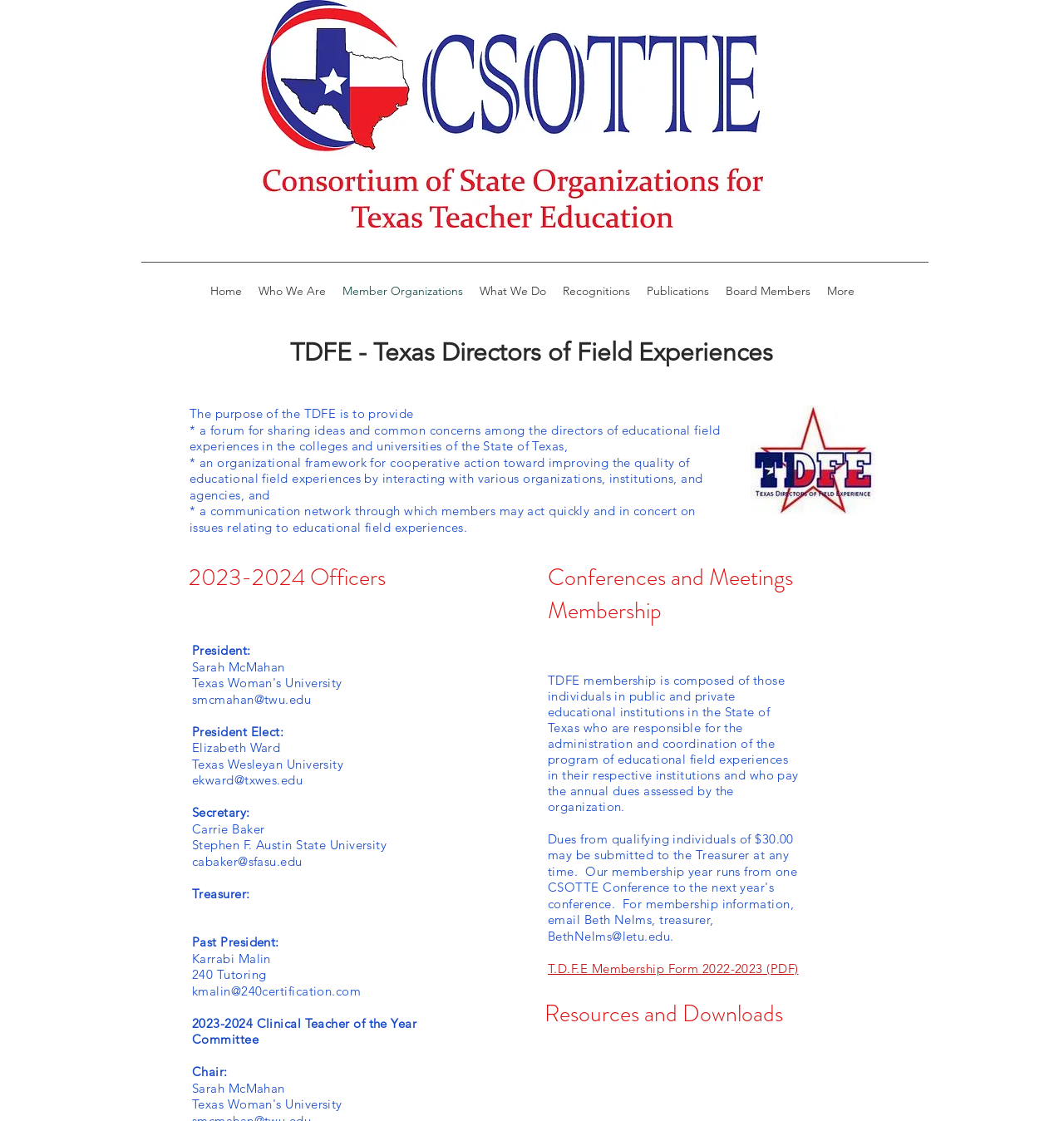Generate a comprehensive description of the webpage content.

This webpage is about the Texas Directors of Field Experiences (TDFE), an organization for directors of educational field experiences in Texas colleges and universities. At the top of the page, there is a logo image of CSOTTE, and a navigation menu with links to different sections of the website, including "Home", "Who We Are", "Member Organizations", "What We Do", "Recognitions", "Publications", "Board Members", and "More".

Below the navigation menu, there is a heading that reads "TDFE - Texas Directors of Field Experiences". Following this heading, there are three paragraphs of text that describe the purpose of TDFE, which includes providing a forum for sharing ideas, an organizational framework for cooperative action, and a communication network for members.

To the right of these paragraphs, there is an image of the TDFE logo. Below the paragraphs, there is a section with a heading that reads "2023-2024 Officers", which lists the names, titles, and contact information of the organization's officers, including the President, President Elect, Secretary, Treasurer, and Past President.

Further down the page, there are three sections with headings that read "Conferences and Meetings", "Membership", and "Resources and Downloads". The "Membership" section describes the composition of TDFE membership and provides a link to a membership form. The "Resources and Downloads" section appears to provide links to various resources and downloads, but the specific content is not described.